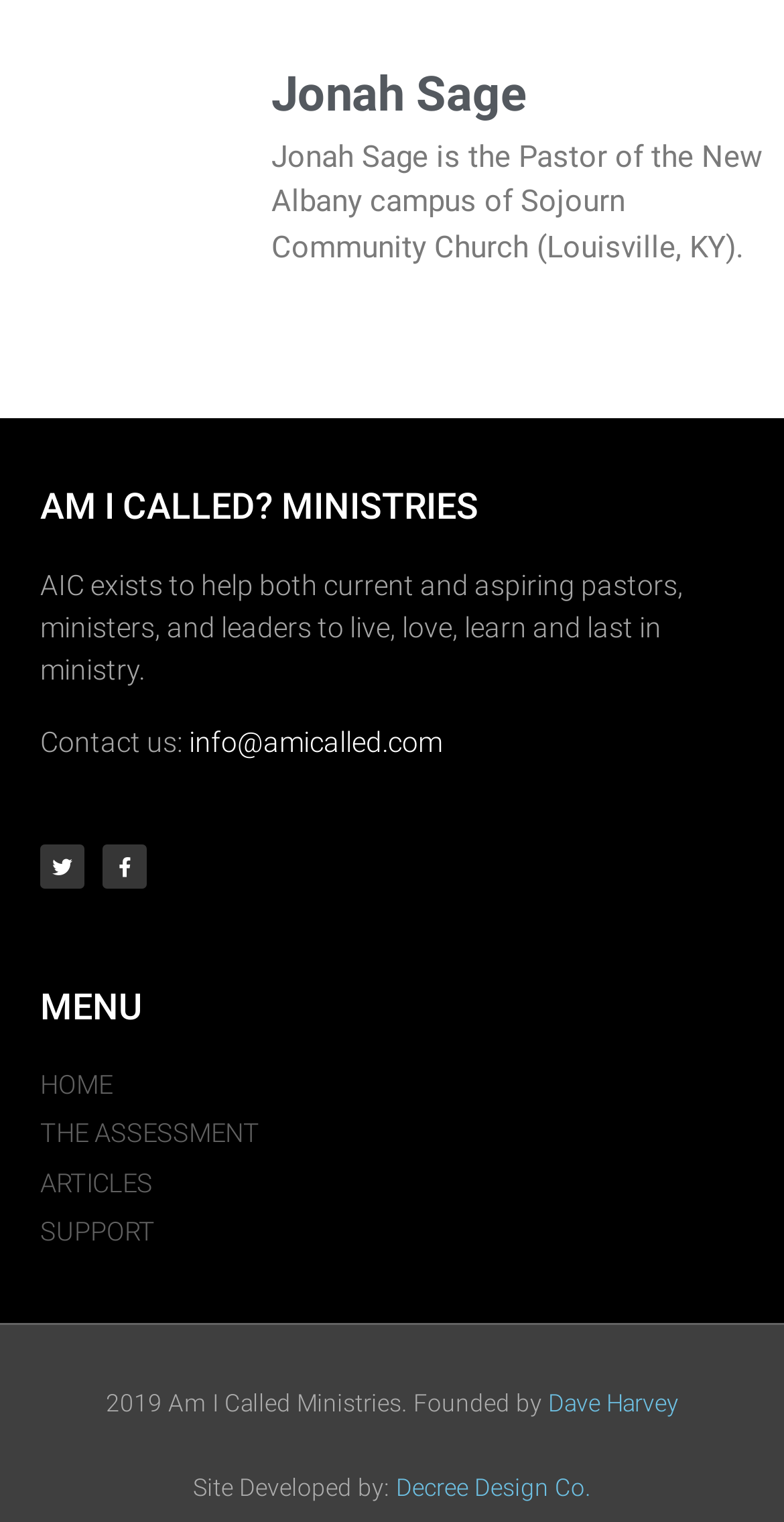Could you specify the bounding box coordinates for the clickable section to complete the following instruction: "Contact us through email"?

[0.241, 0.476, 0.564, 0.498]